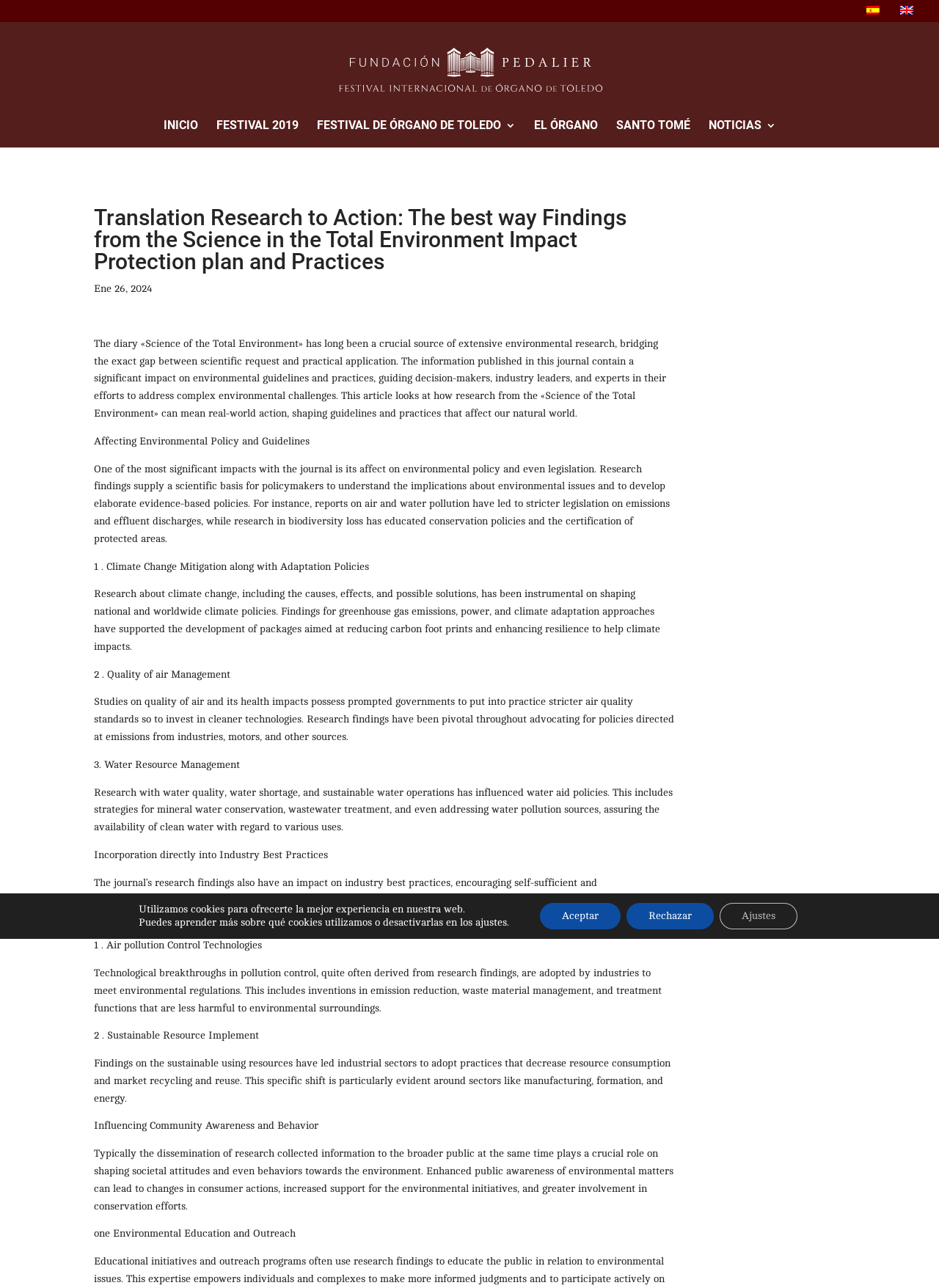What is the impact of research on environmental policy?
Provide a detailed answer to the question, using the image to inform your response.

According to the text, research findings supply a scientific basis for policymakers to understand the implications of environmental issues and to develop elaborate evidence-based policies, thus affecting environmental policy and legislation.